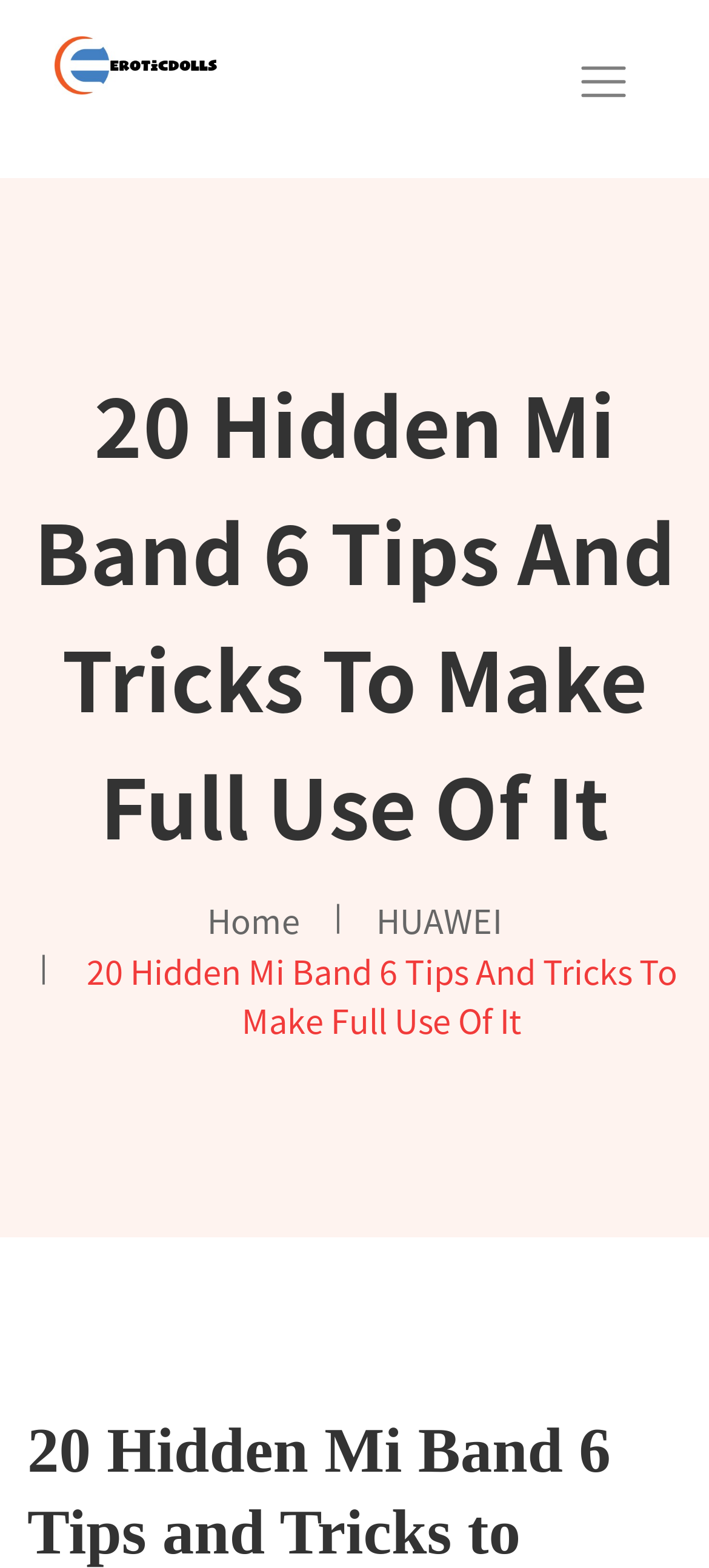Please answer the following question using a single word or phrase: 
How many links are there in the middle section?

2